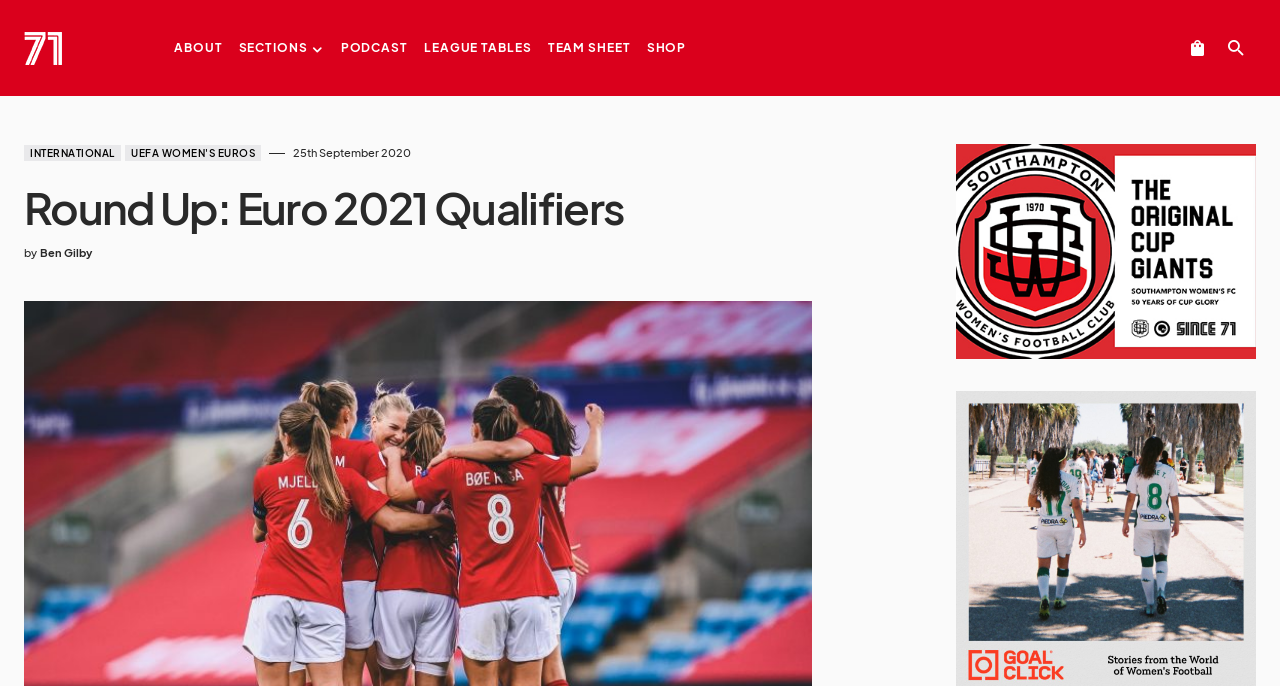How many links are in the top navigation bar?
We need a detailed and exhaustive answer to the question. Please elaborate.

I counted the number of link elements in the top navigation bar by looking at the elements with bounding box coordinates [0.136, 0.0, 0.174, 0.14], [0.186, 0.0, 0.254, 0.14], [0.266, 0.0, 0.319, 0.14], [0.331, 0.0, 0.415, 0.14], [0.428, 0.0, 0.493, 0.14], and [0.505, 0.0, 0.536, 0.14], which correspond to the links 'ABOUT', 'SECTIONS', 'PODCAST', 'LEAGUE TABLES', 'TEAM SHEET', and 'SHOP'.